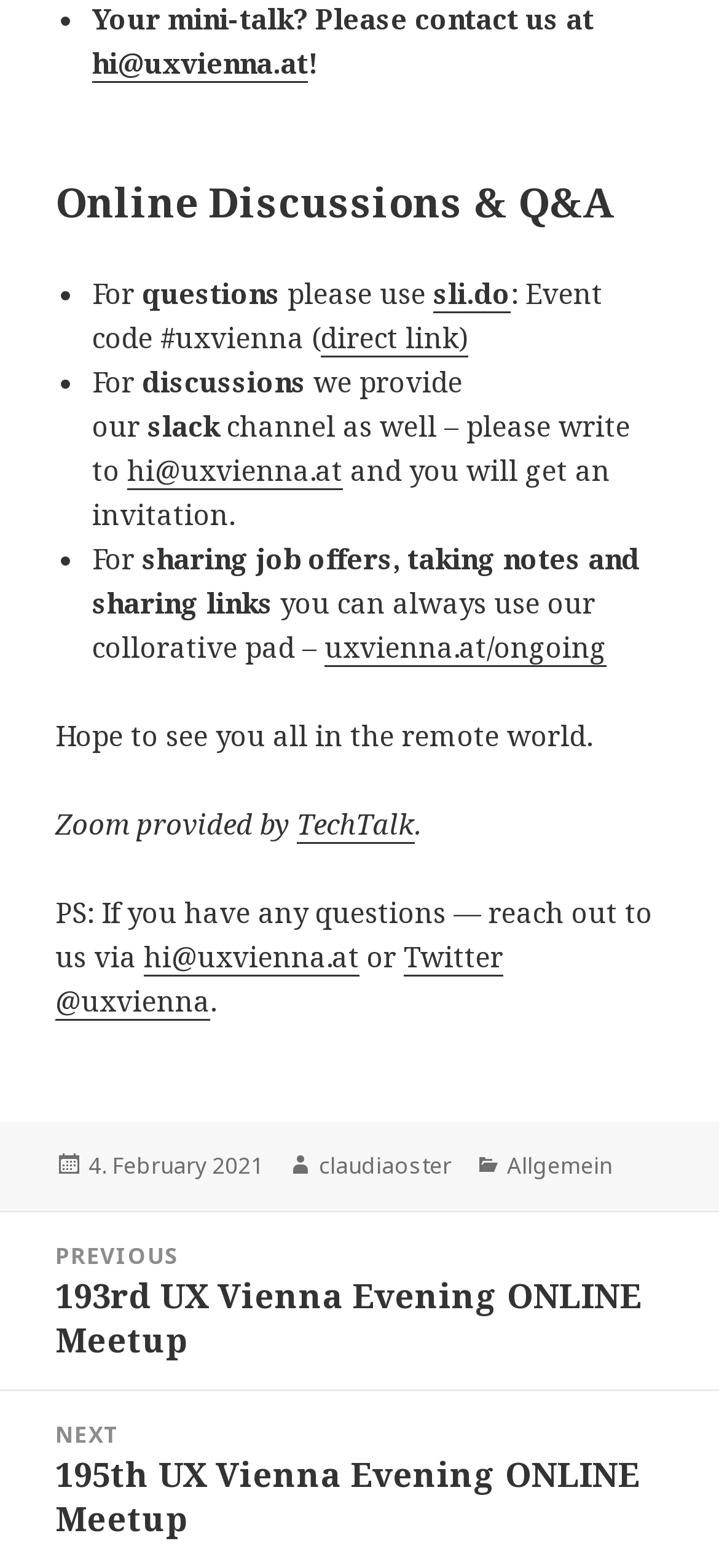Can you identify the bounding box coordinates of the clickable region needed to carry out this instruction: 'Get the direct link to the event'? The coordinates should be four float numbers within the range of 0 to 1, stated as [left, top, right, bottom].

[0.446, 0.204, 0.638, 0.229]